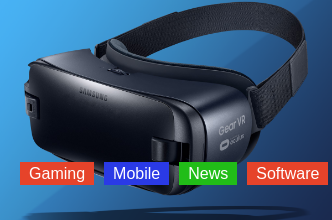Can you look at the image and give a comprehensive answer to the question:
What is the purpose of the Gear VR?

The Samsung Gear VR headset is designed for immersive gaming and multimedia experiences, which is evident from its sleek and modern design, as well as the tags labeled below it, indicating its role in enhancing digital interaction across multiple platforms.